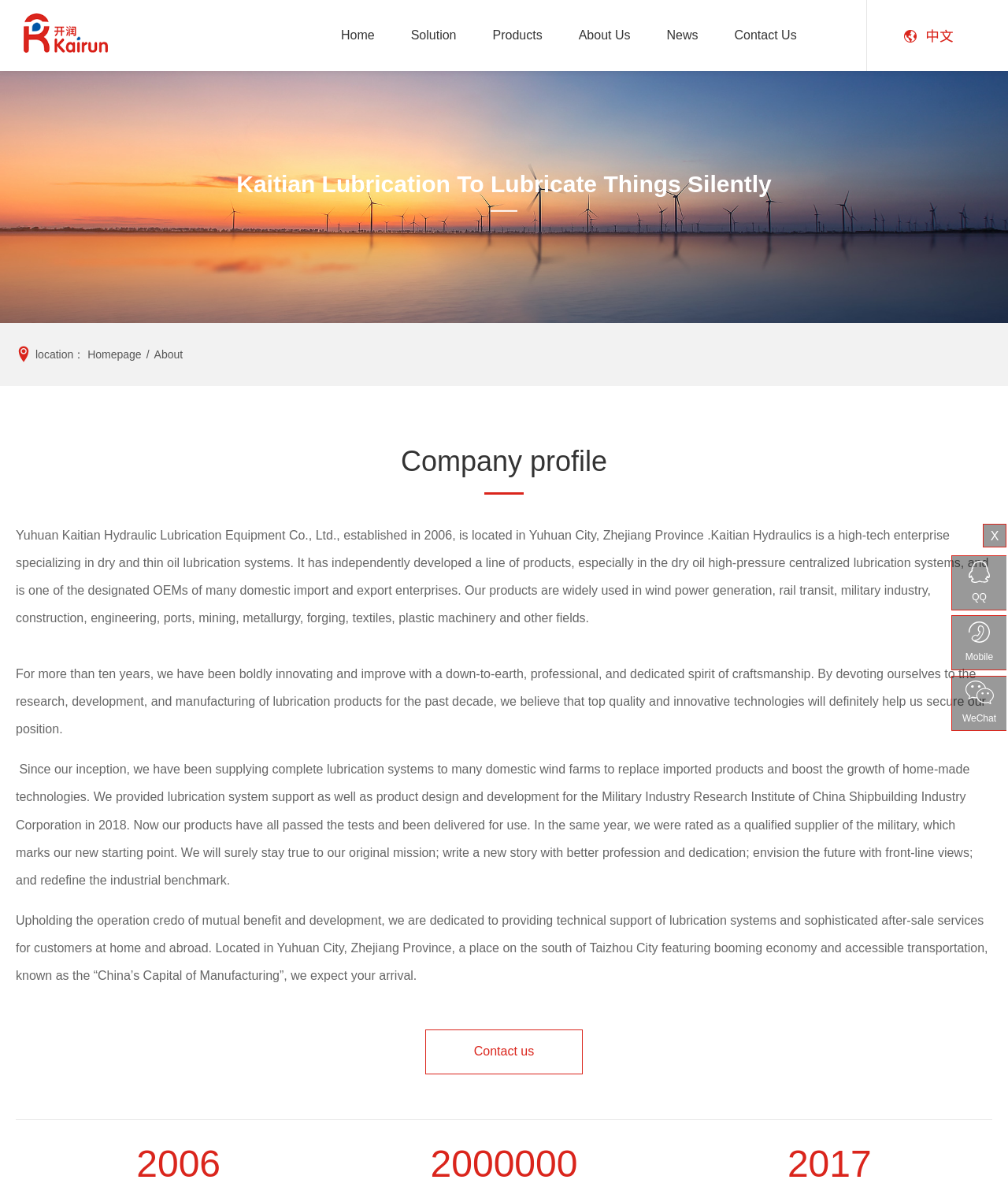Summarize the contents and layout of the webpage in detail.

The webpage is about Yuhuan Kaitian Hydraulic Lubrication Equipment Co., Ltd., a company that specializes in dry and thin oil lubrication systems. At the top of the page, there is a heading with the company's name in Chinese, accompanied by two identical images. Below the heading, there is a navigation menu with links to different sections of the website, including Home, Solution, Products, About Us, News, and Contact Us.

On the left side of the page, there is a section with the company's slogan, "Kaitian Lubrication To Lubricate Things Silently". Below the slogan, there is a link to the company's location, followed by a breadcrumb trail showing the current page's location.

The main content of the page is a lengthy text about the company's history, products, and mission. The text is divided into several paragraphs, with the first paragraph introducing the company's establishment and its specialization in lubrication systems. The subsequent paragraphs describe the company's achievements, including its supply of lubrication systems to domestic wind farms and its collaboration with the Military Industry Research Institute of China Shipbuilding Industry Corporation.

At the bottom of the page, there is a section with the company's contact information, including a link to the Contact Us page. There is also a table with some statistics, including the company's establishment year, registered capital, and certification year.

On the right side of the page, there are links to the company's social media profiles, including QQ, Mobile, and WeChat, each accompanied by an image. There is also a small "X" icon at the bottom right corner of the page.